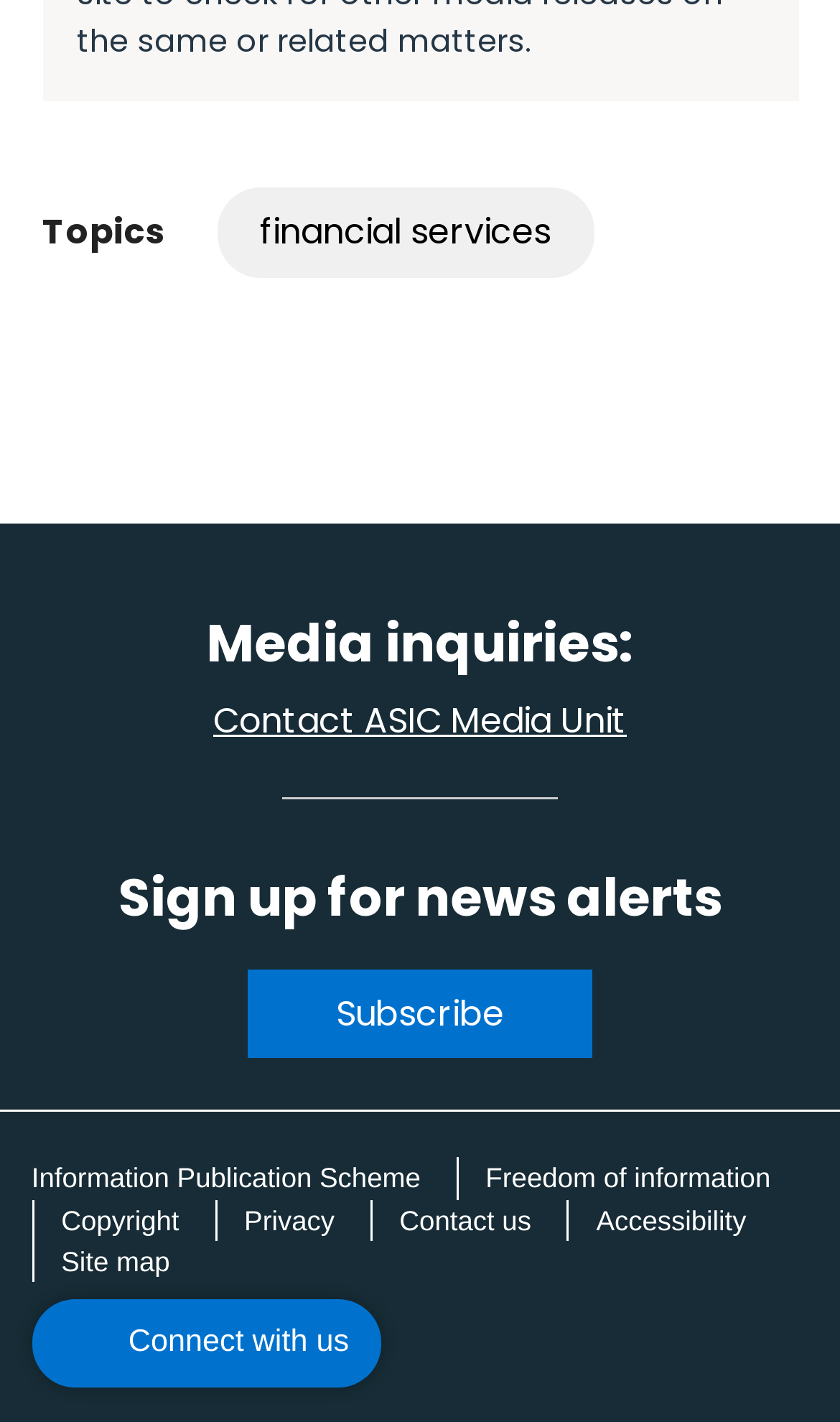Please specify the bounding box coordinates for the clickable region that will help you carry out the instruction: "Subscribe to news alerts".

[0.295, 0.683, 0.705, 0.745]